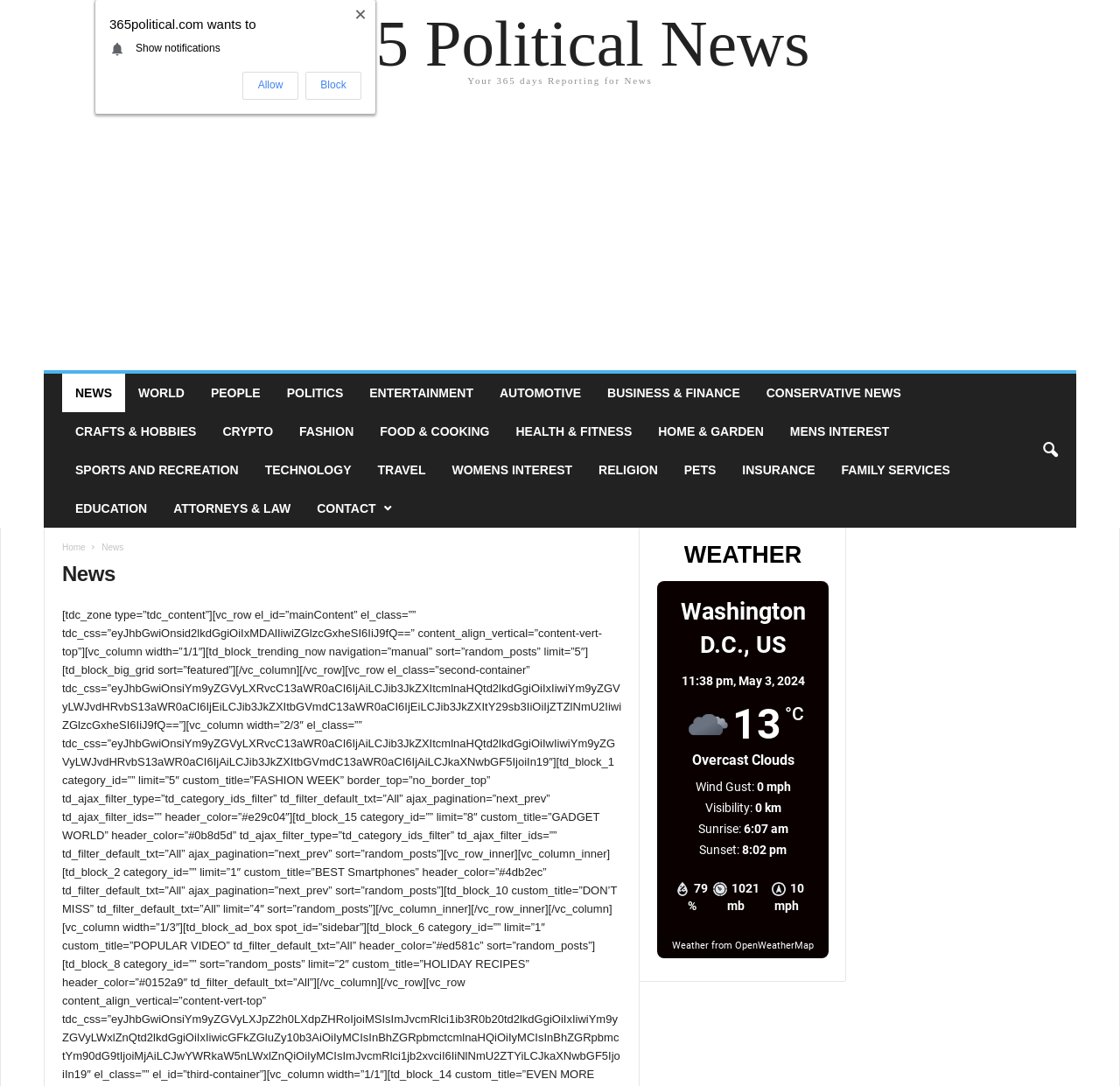How many categories of news are listed on the webpage?
Utilize the information in the image to give a detailed answer to the question.

The number of categories of news can be found by counting the number of links listed on the webpage, which include categories such as 'NEWS', 'WORLD', 'PEOPLE', and so on, totaling 20 categories.